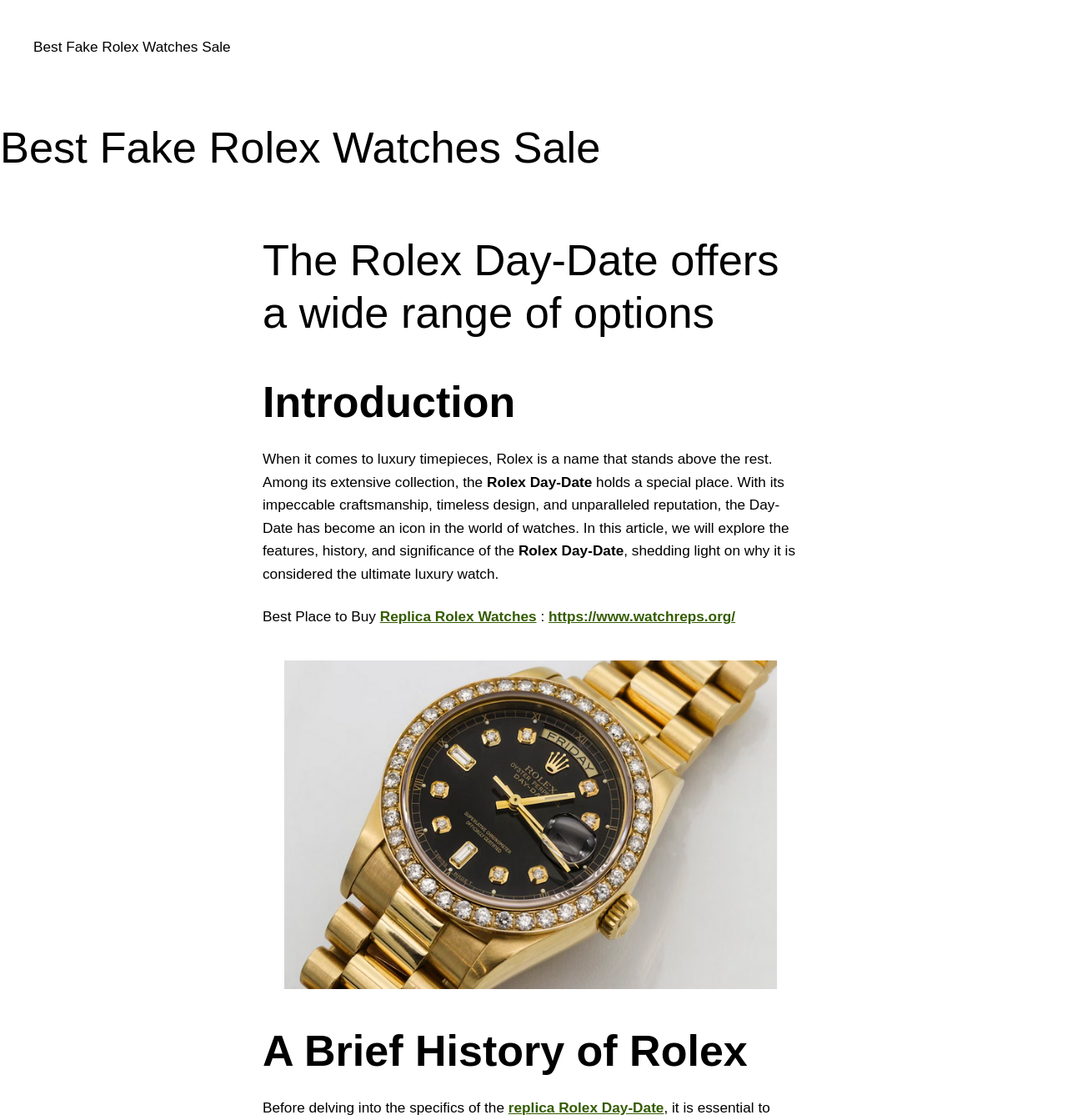Reply to the question with a single word or phrase:
Where can you buy replica Rolex watches?

https://www.watchreps.org/